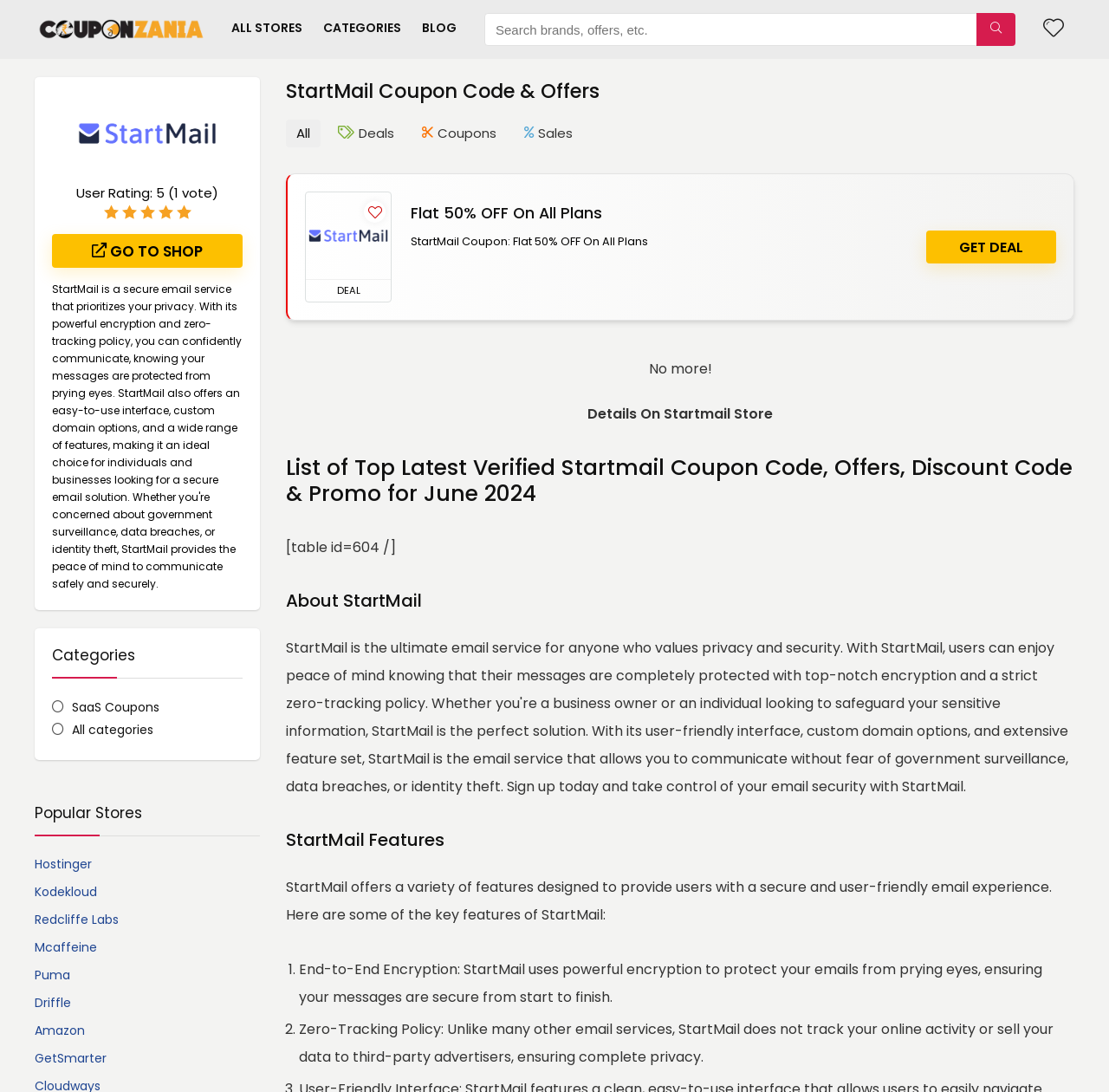How many popular stores are listed?
Please answer the question as detailed as possible.

The popular stores are listed in the section where it says 'Popular Stores'. There are 8 stores listed: 'Hostinger', 'Kodekloud', 'Redcliffe Labs', 'Mcaffeine', 'Puma', 'Driffle', 'Amazon', and 'GetSmarter'. Therefore, there are 8 popular stores listed.